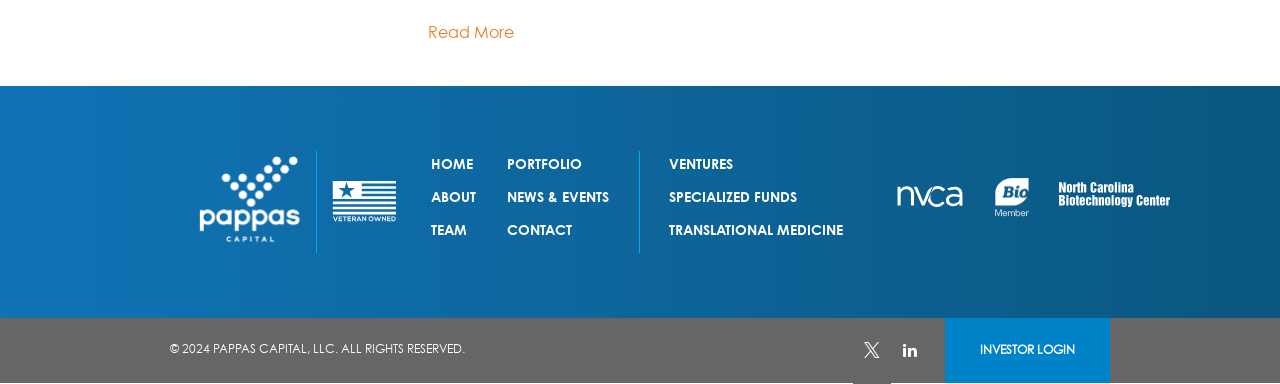Using the format (top-left x, top-left y, bottom-right x, bottom-right y), provide the bounding box coordinates for the described UI element. All values should be floating point numbers between 0 and 1: alt="veteran_logo_white"

[0.259, 0.47, 0.311, 0.578]